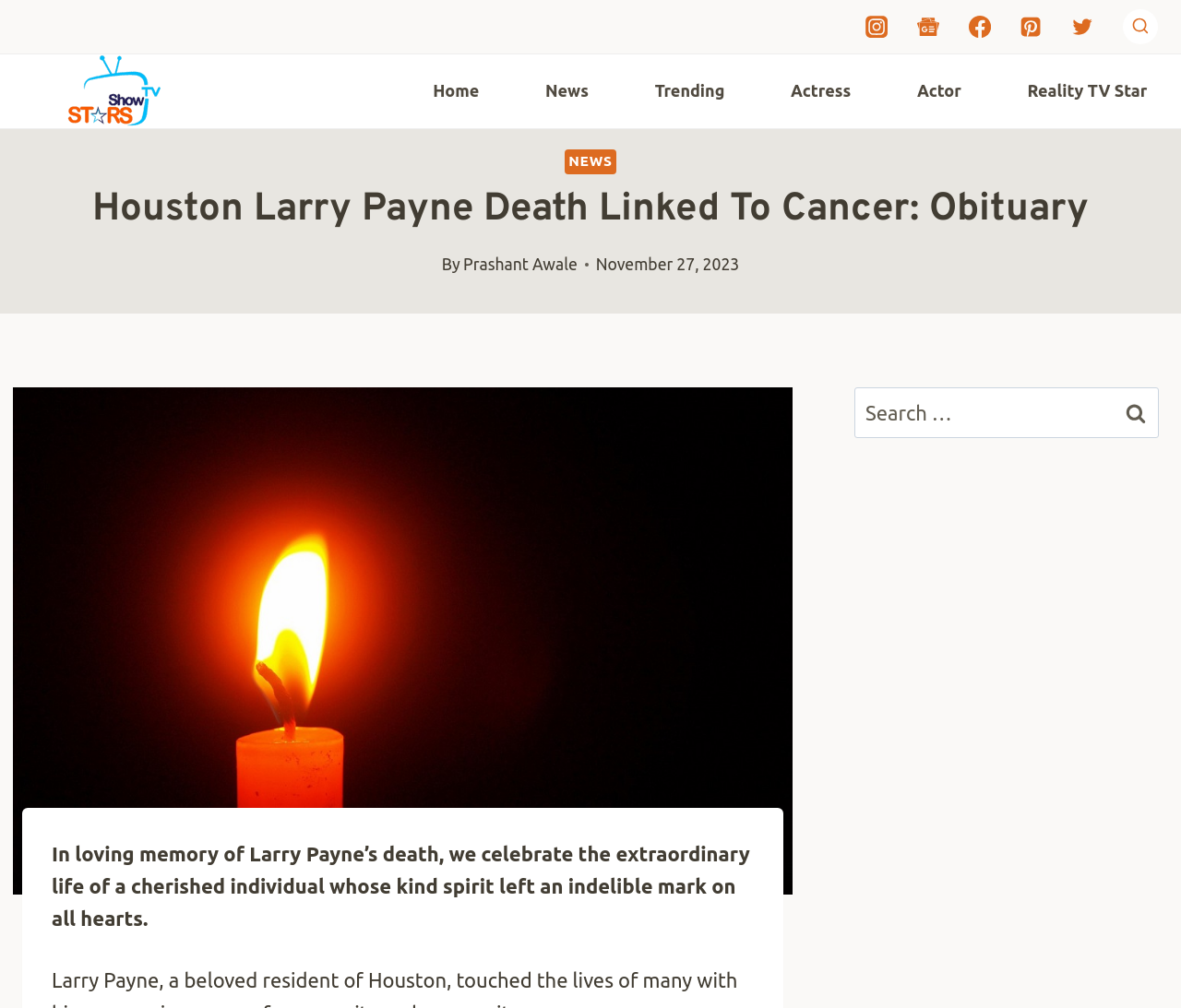Provide a thorough description of this webpage.

This webpage is a tribute to Larry Payne, who has passed away due to cancer. At the top right corner, there are social media links to Instagram, Facebook, Pinterest, and Twitter, each accompanied by its respective icon. Below these links, there is a button to view a search form.

On the left side, there is a navigation menu with links to different sections, including Home, News, Trending, Actress, Actor, and Reality TV Star. Above this menu, there is a logo for TV Show Stars.

The main content of the page is divided into two sections. The top section has a heading that reads "Houston Larry Payne Death Linked To Cancer: Obituary" and is attributed to Prashant Awale. Below this heading, there is a timestamp indicating that the article was published on November 27, 2023.

The main image on the page is a tribute to Larry Payne, accompanied by a paragraph of text that celebrates his life and legacy. This text is a heartfelt tribute to Larry Payne, describing him as a cherished individual whose kind spirit left an indelible mark on all hearts.

On the right side of the page, there is a search bar with a button to initiate a search. Above the search bar, there is a link to NEWS.